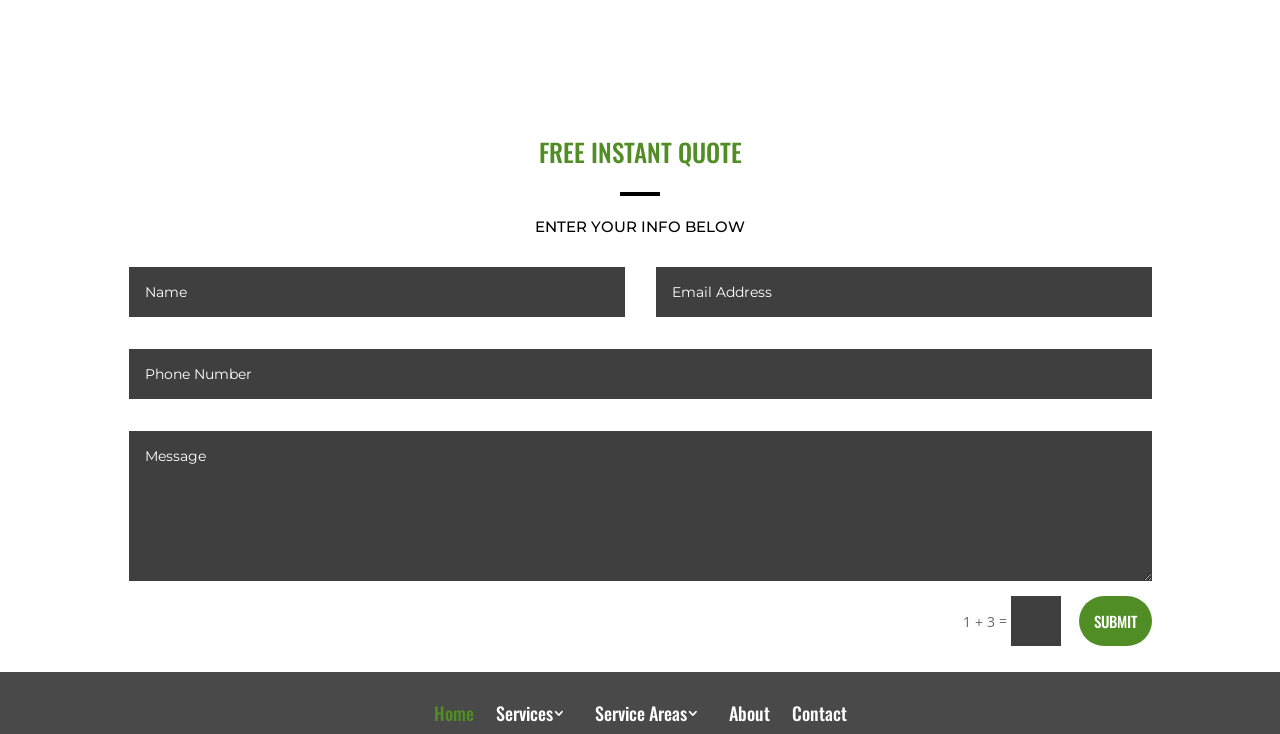Find the bounding box coordinates of the clickable region needed to perform the following instruction: "Enter your name". The coordinates should be provided as four float numbers between 0 and 1, i.e., [left, top, right, bottom].

[0.101, 0.364, 0.488, 0.432]